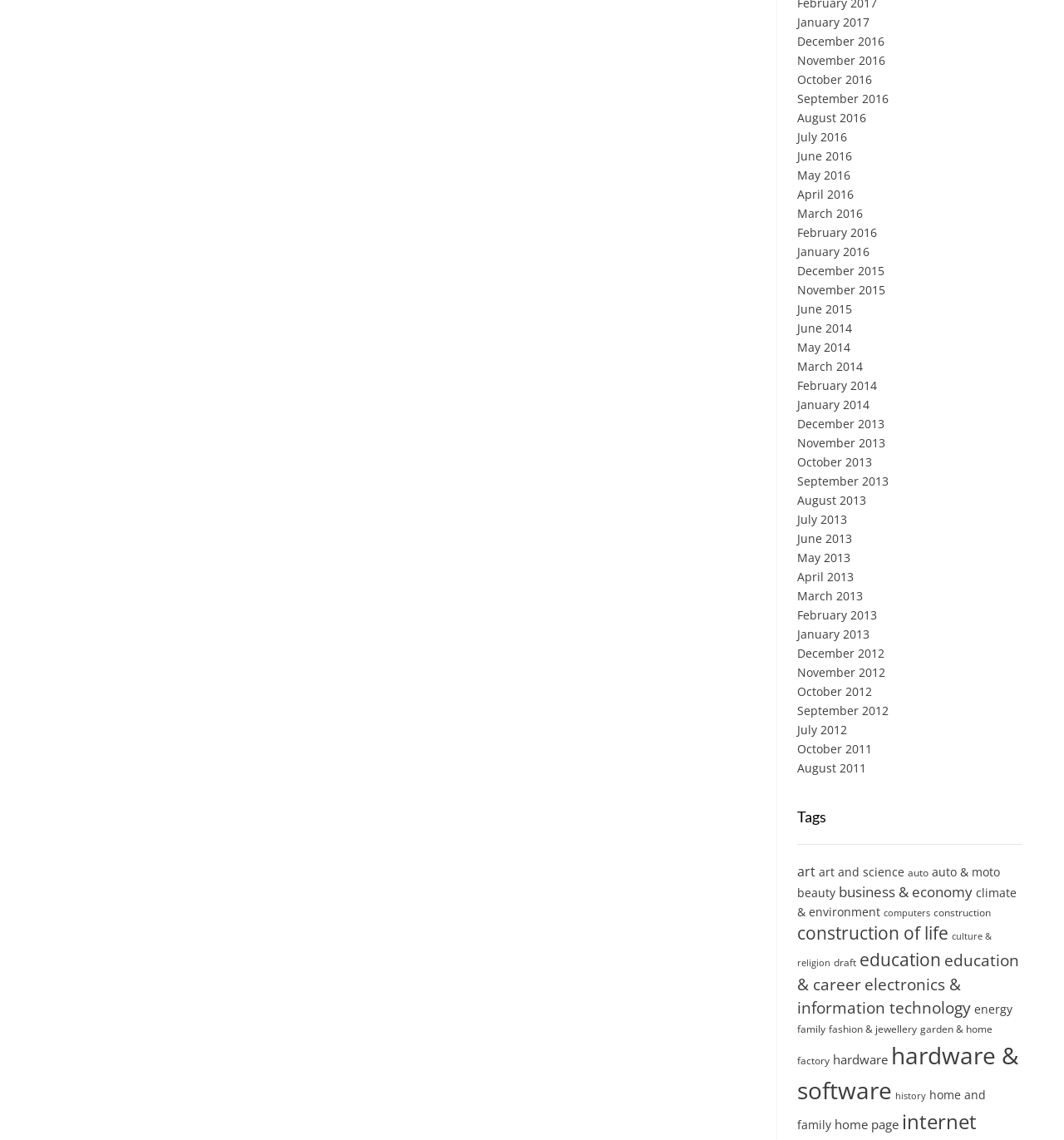What is the category with the most items?
Look at the screenshot and provide an in-depth answer.

I looked at the list of links on the webpage and found that the category with the most items is 'hardware & software', which has 29 items.